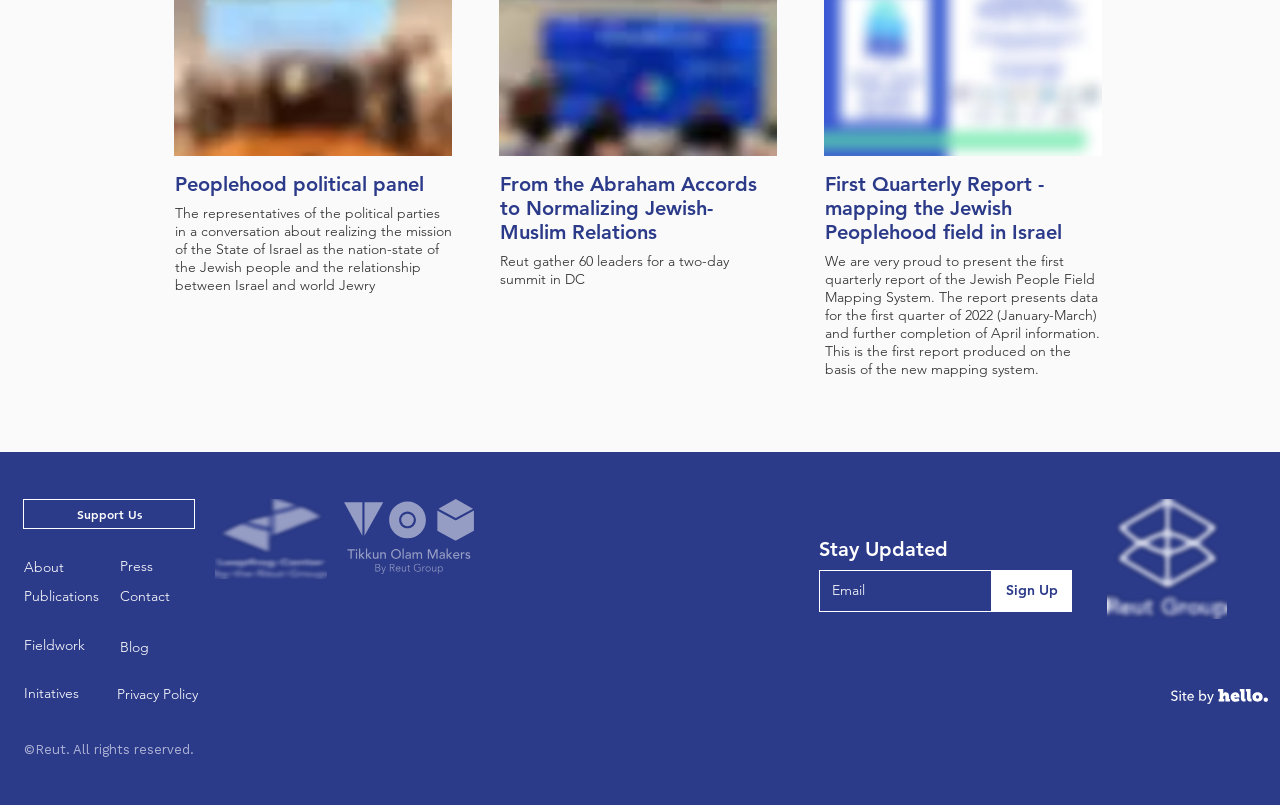What is the name of the organization behind this website?
Use the image to give a comprehensive and detailed response to the question.

I found a copyright notice at the bottom of the page with the text '©Reut. All rights reserved.'. This suggests that the organization behind this website is Reut.